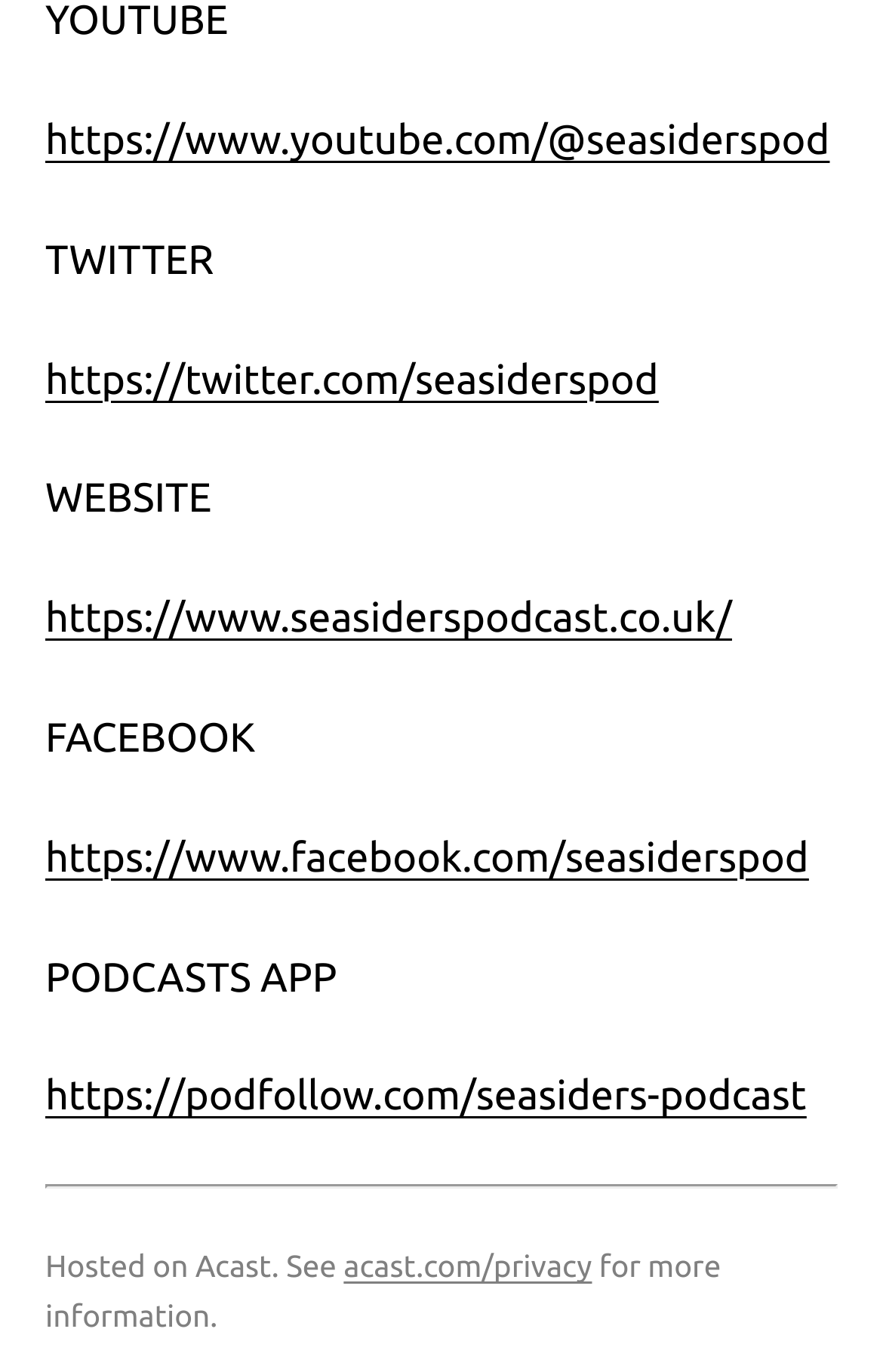Using the image as a reference, answer the following question in as much detail as possible:
What is the website hosted on?

The static text 'Hosted on Acast. See...' indicates that the website is hosted on Acast, and the link 'acast.com/privacy' provides more information about Acast's privacy policy.